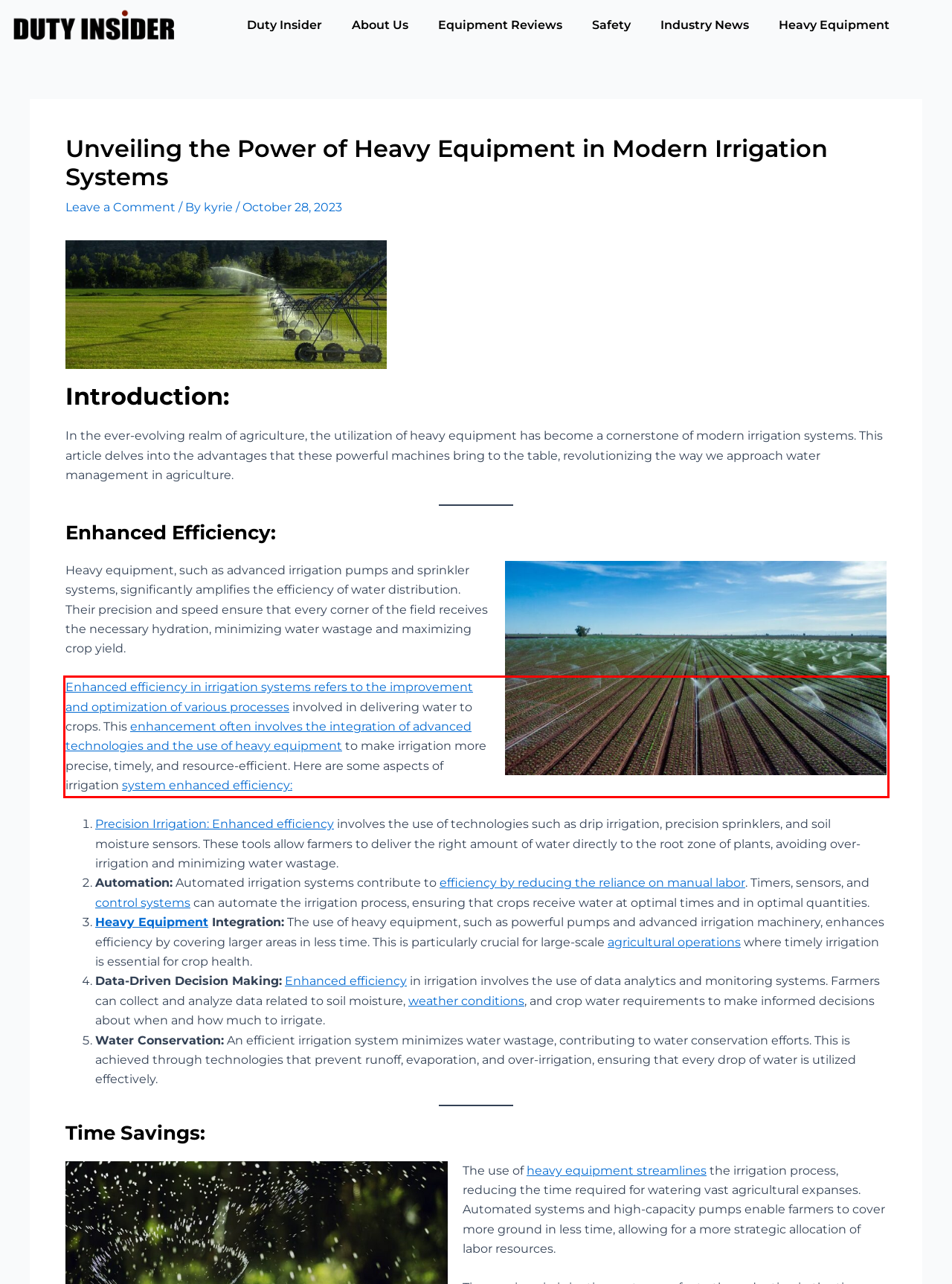Look at the provided screenshot of the webpage and perform OCR on the text within the red bounding box.

Enhanced efficiency in irrigation systems refers to the improvement and optimization of various processes involved in delivering water to crops. This enhancement often involves the integration of advanced technologies and the use of heavy equipment to make irrigation more precise, timely, and resource-efficient. Here are some aspects of irrigation system enhanced efficiency: